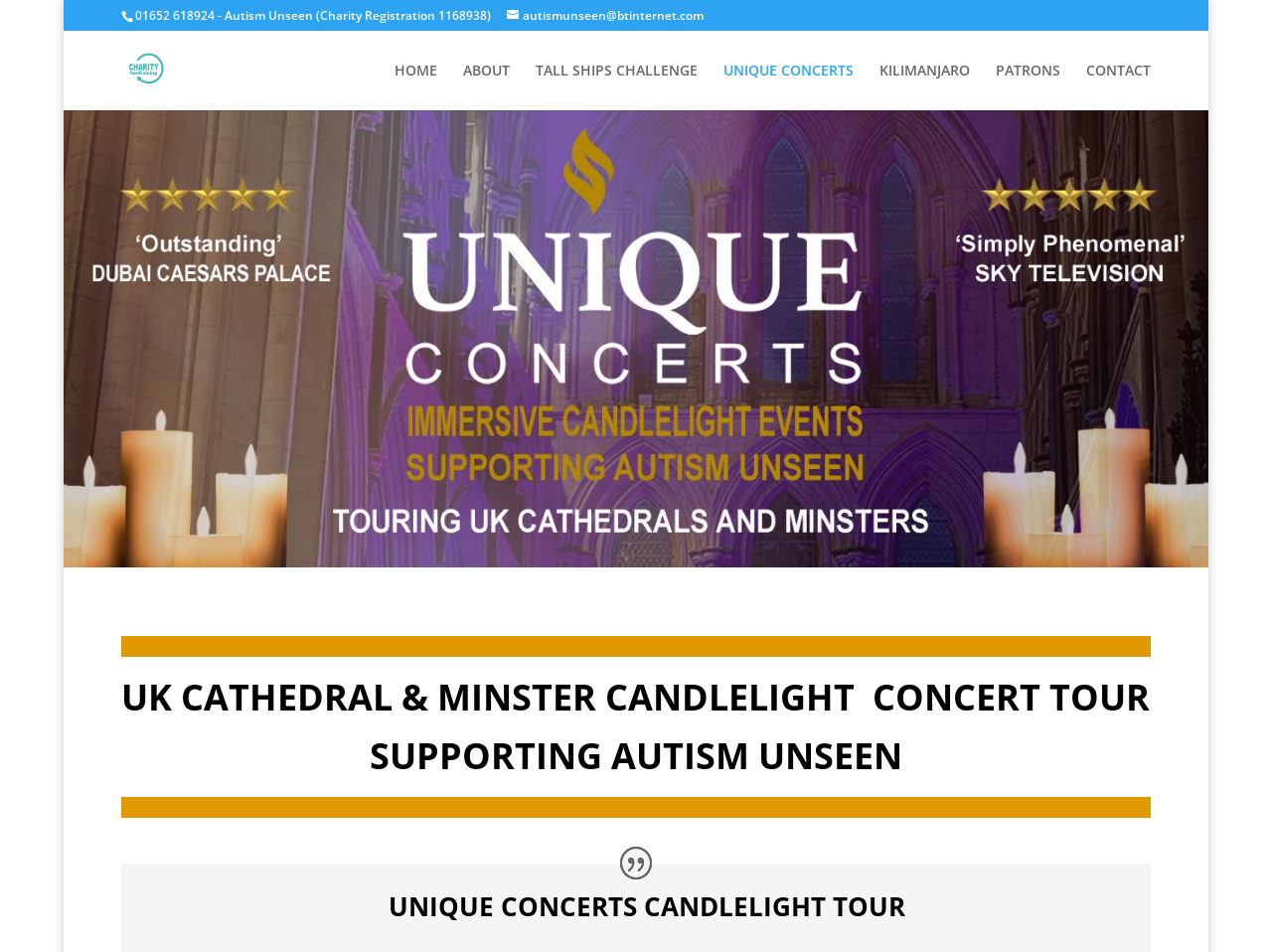Highlight the bounding box coordinates of the element that should be clicked to carry out the following instruction: "click the email link". The coordinates must be given as four float numbers ranging from 0 to 1, i.e., [left, top, right, bottom].

[0.398, 0.007, 0.553, 0.025]